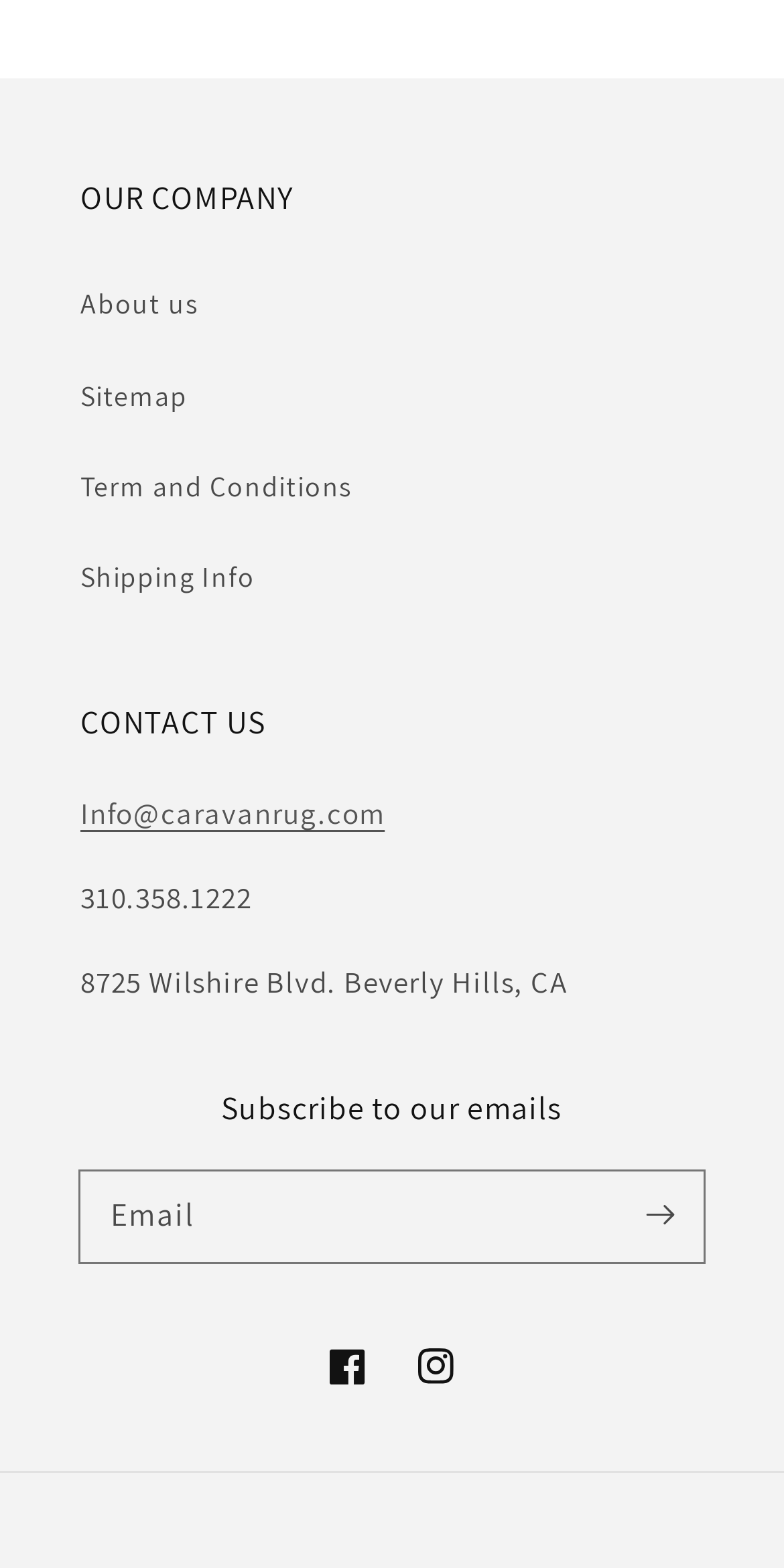Find the bounding box coordinates of the area that needs to be clicked in order to achieve the following instruction: "Enter email address". The coordinates should be specified as four float numbers between 0 and 1, i.e., [left, top, right, bottom].

[0.103, 0.747, 0.897, 0.804]